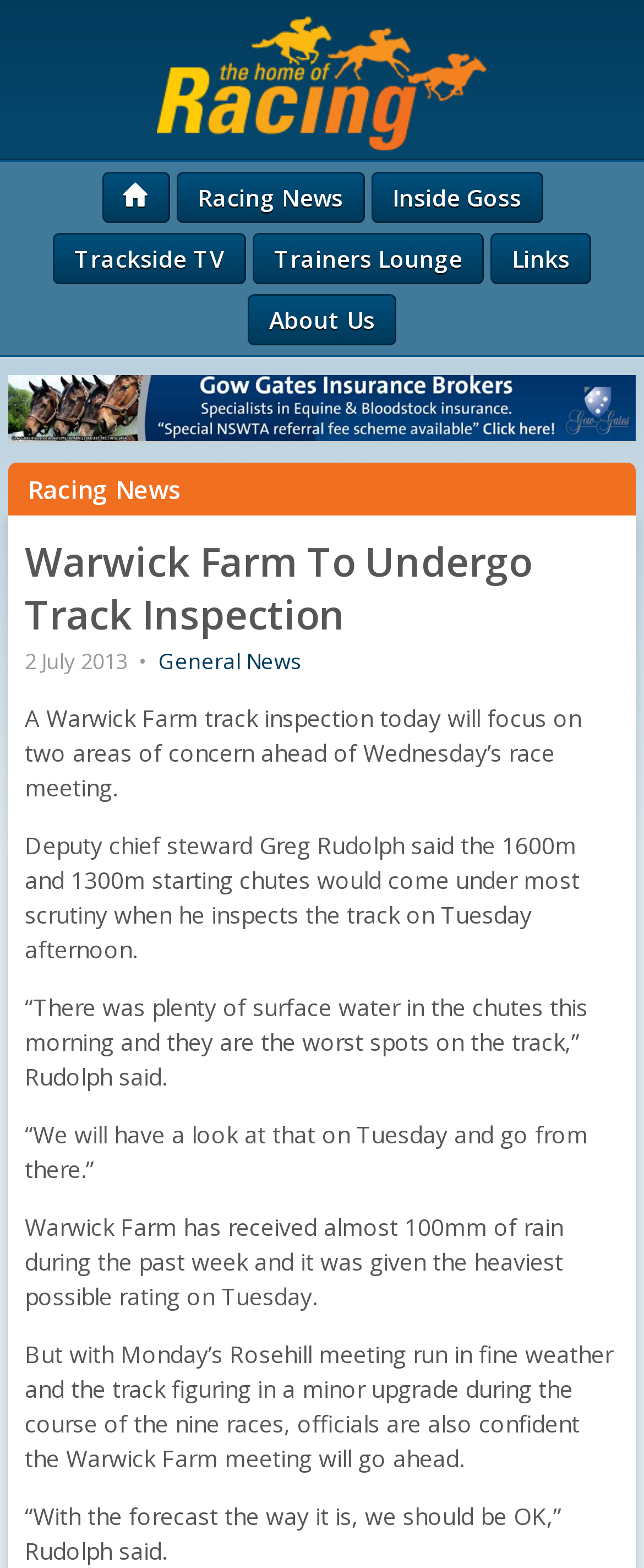Find the bounding box coordinates of the clickable area that will achieve the following instruction: "watch trackside TV".

[0.082, 0.149, 0.382, 0.181]